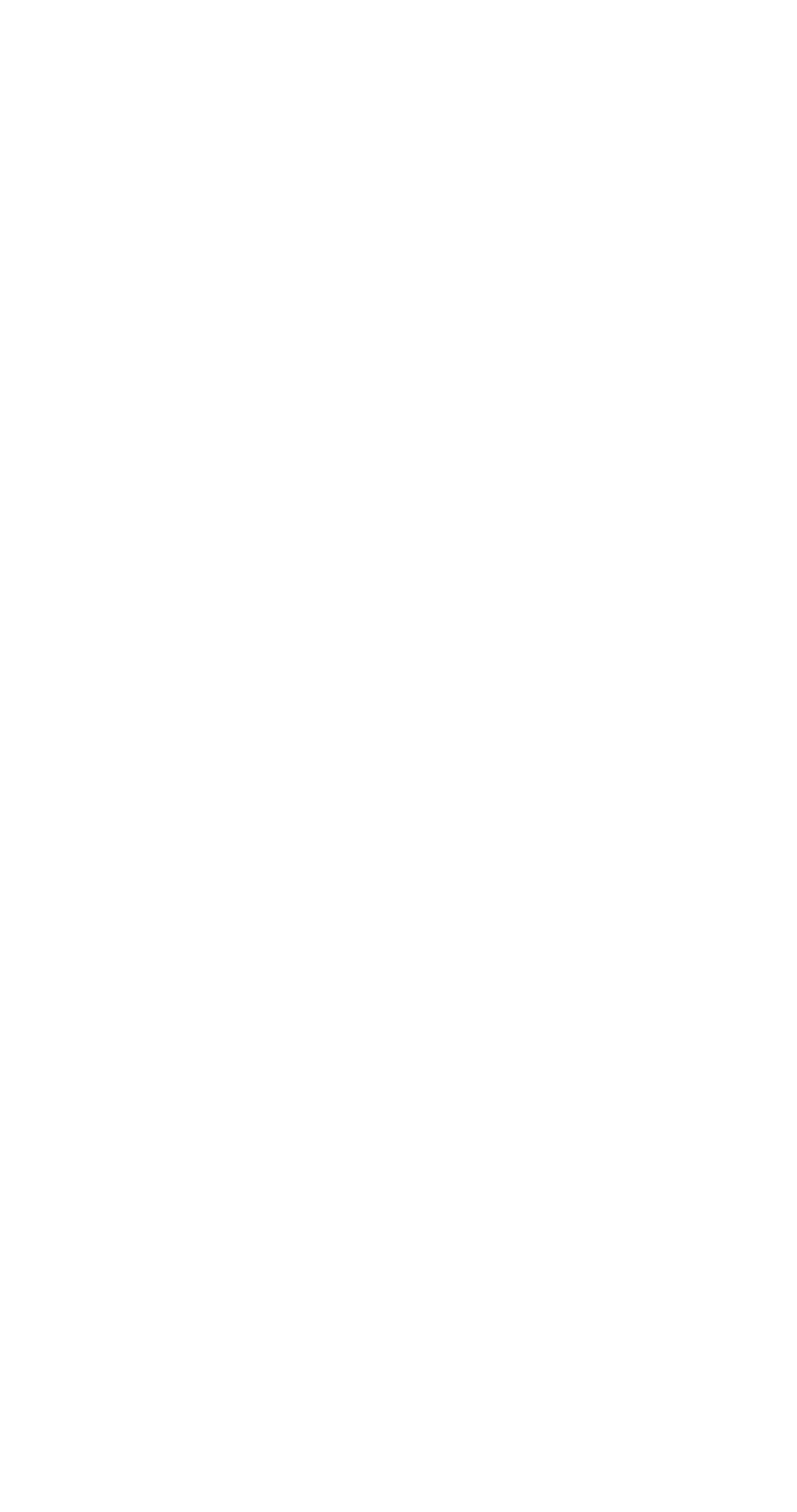Are there more genres or characters listed?
Please provide a comprehensive answer based on the details in the screenshot.

I compared the number of genres (30) to the number of characters (29) and found that there are more genres listed than characters.